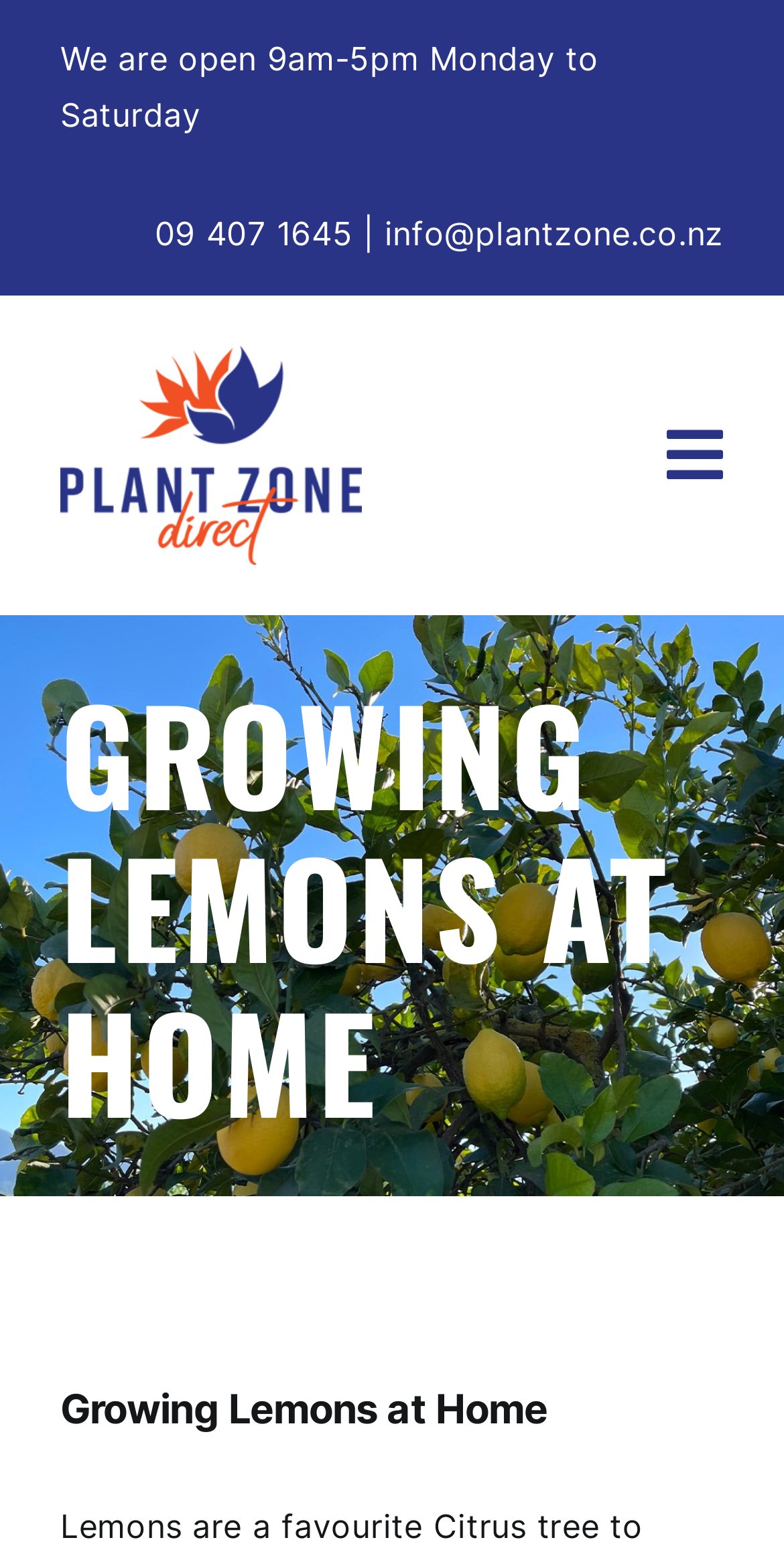What is the main title displayed on this webpage?

GROWING LEMONS AT HOME